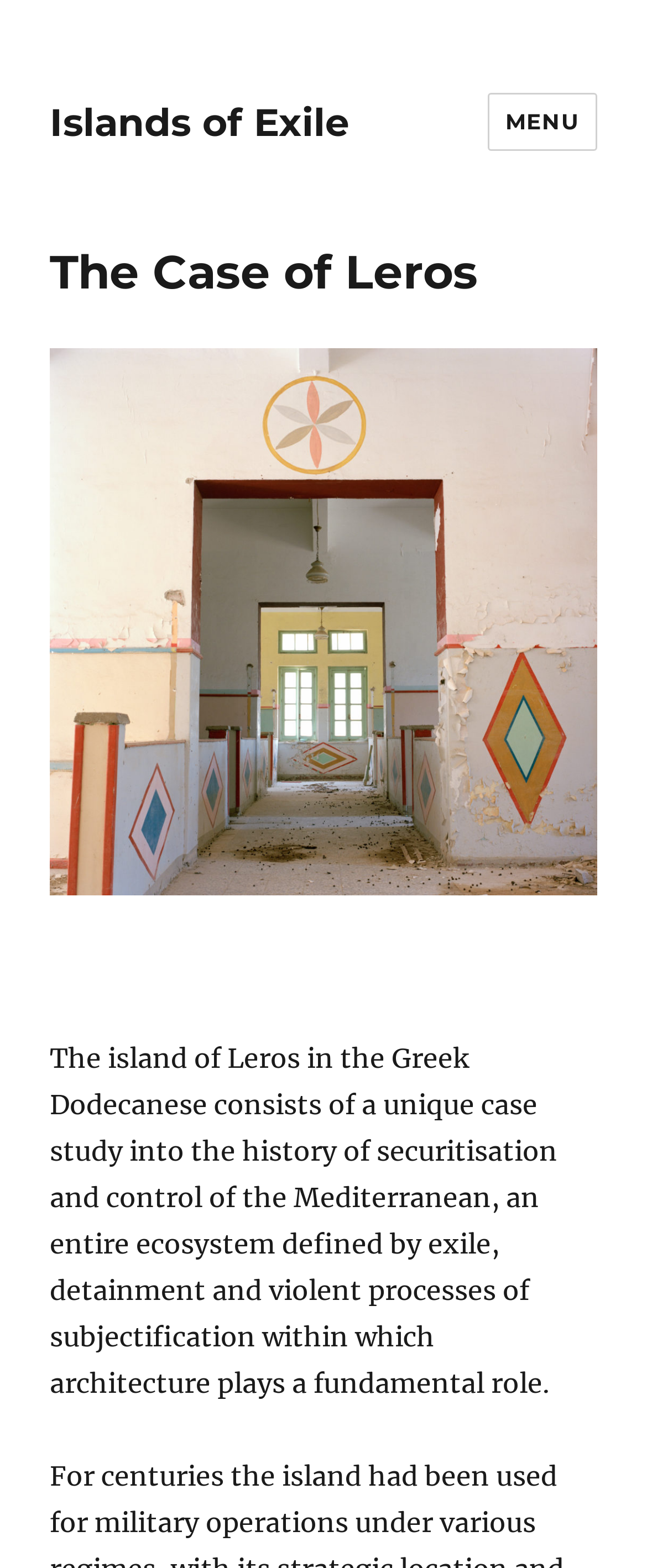Extract the bounding box coordinates for the UI element described by the text: "Menu". The coordinates should be in the form of [left, top, right, bottom] with values between 0 and 1.

[0.753, 0.059, 0.923, 0.096]